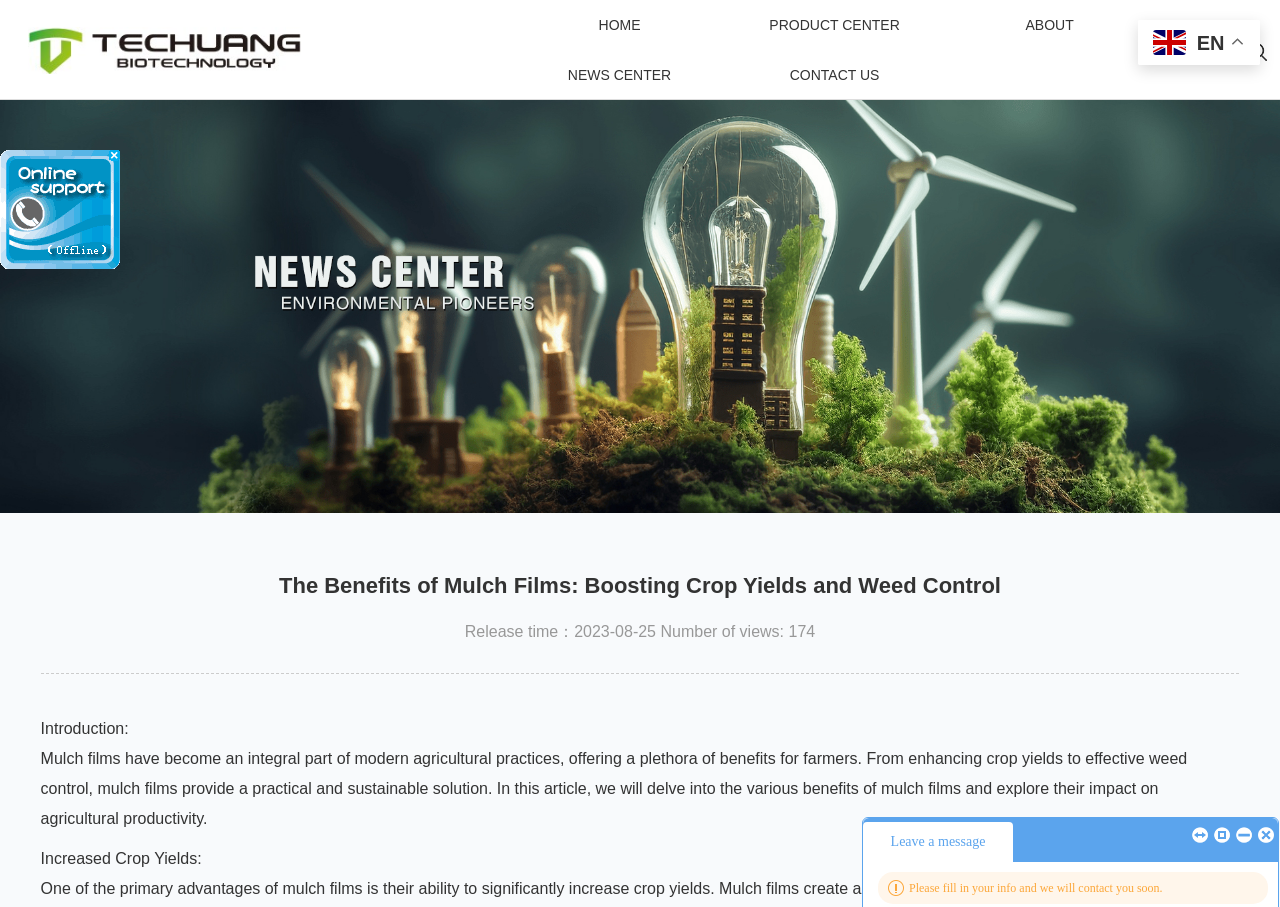Please give a succinct answer to the question in one word or phrase:
What is the language of the webpage?

EN